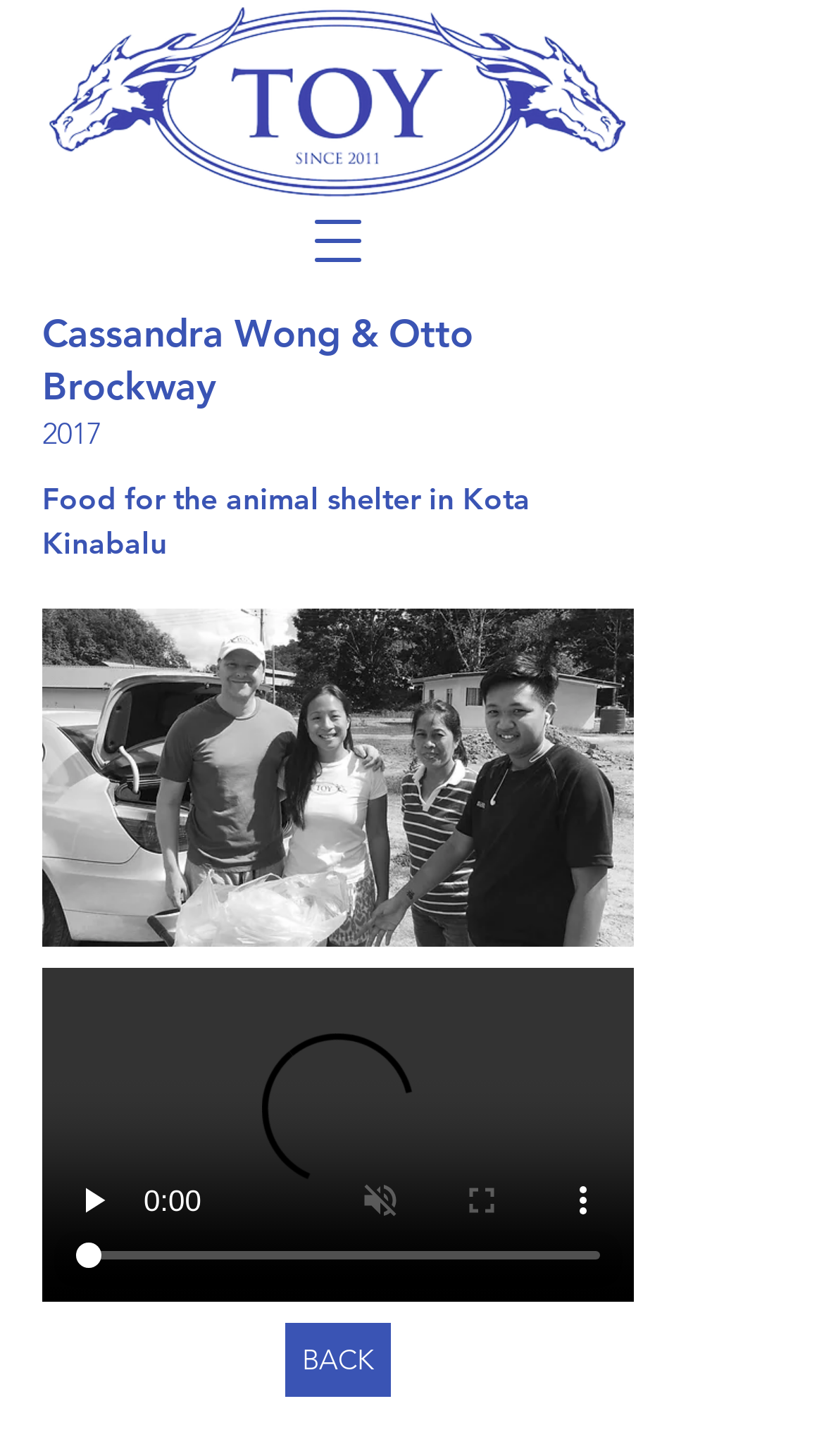Given the element description: "aria-label="Open navigation menu"", predict the bounding box coordinates of the UI element it refers to, using four float numbers between 0 and 1, i.e., [left, top, right, bottom].

[0.367, 0.138, 0.454, 0.193]